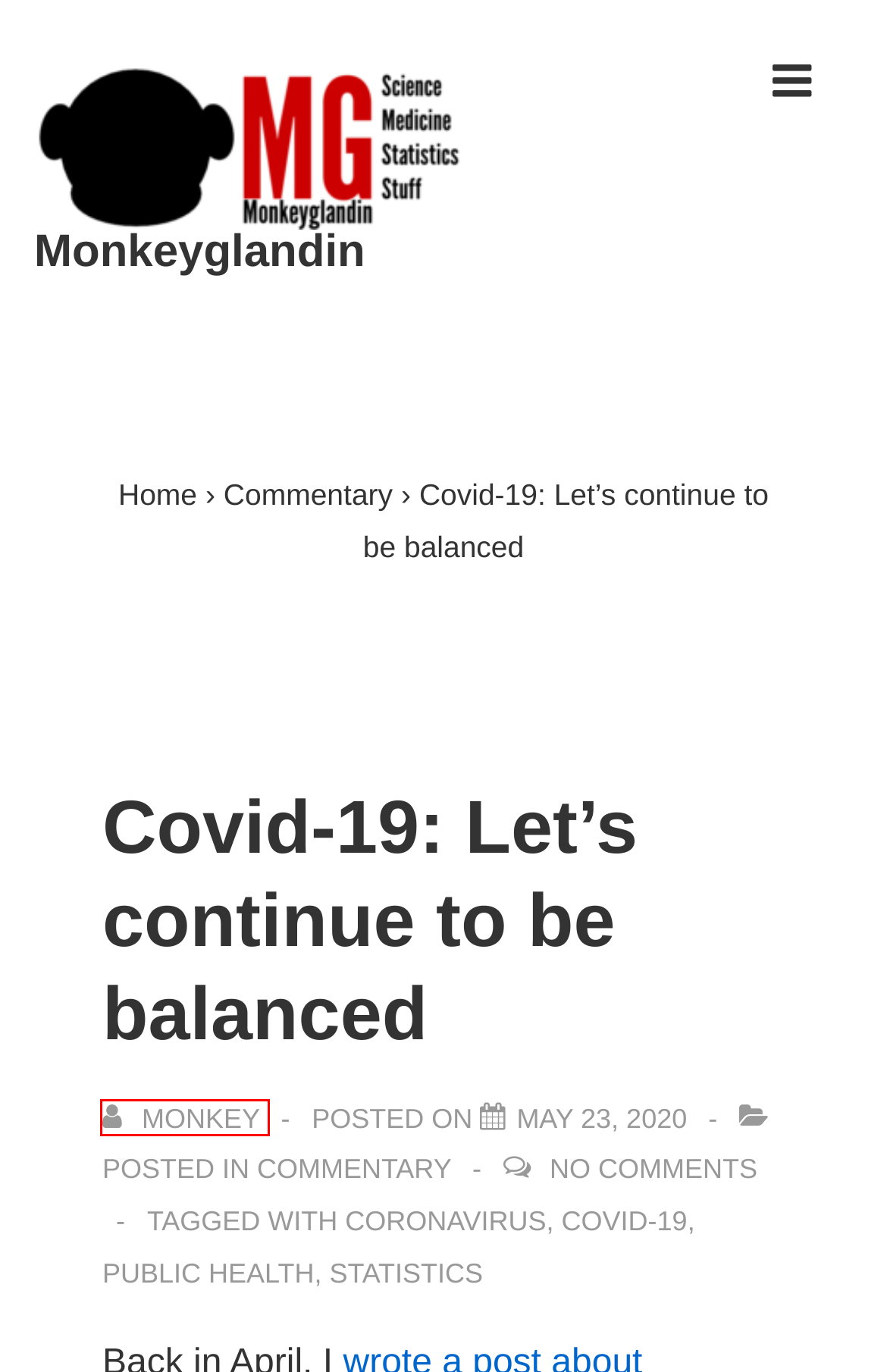You are provided with a screenshot of a webpage that includes a red rectangle bounding box. Please choose the most appropriate webpage description that matches the new webpage after clicking the element within the red bounding box. Here are the candidates:
A. coronavirus – Monkeyglandin
B. COVID-19 – Monkeyglandin
C. Monkey – Monkeyglandin
D. Commentary – Monkeyglandin
E. Monkeyglandin – Science, medicine, statistics…stuff
F. utility – Monkeyglandin
G. public health – Monkeyglandin
H. statistics – Monkeyglandin

C